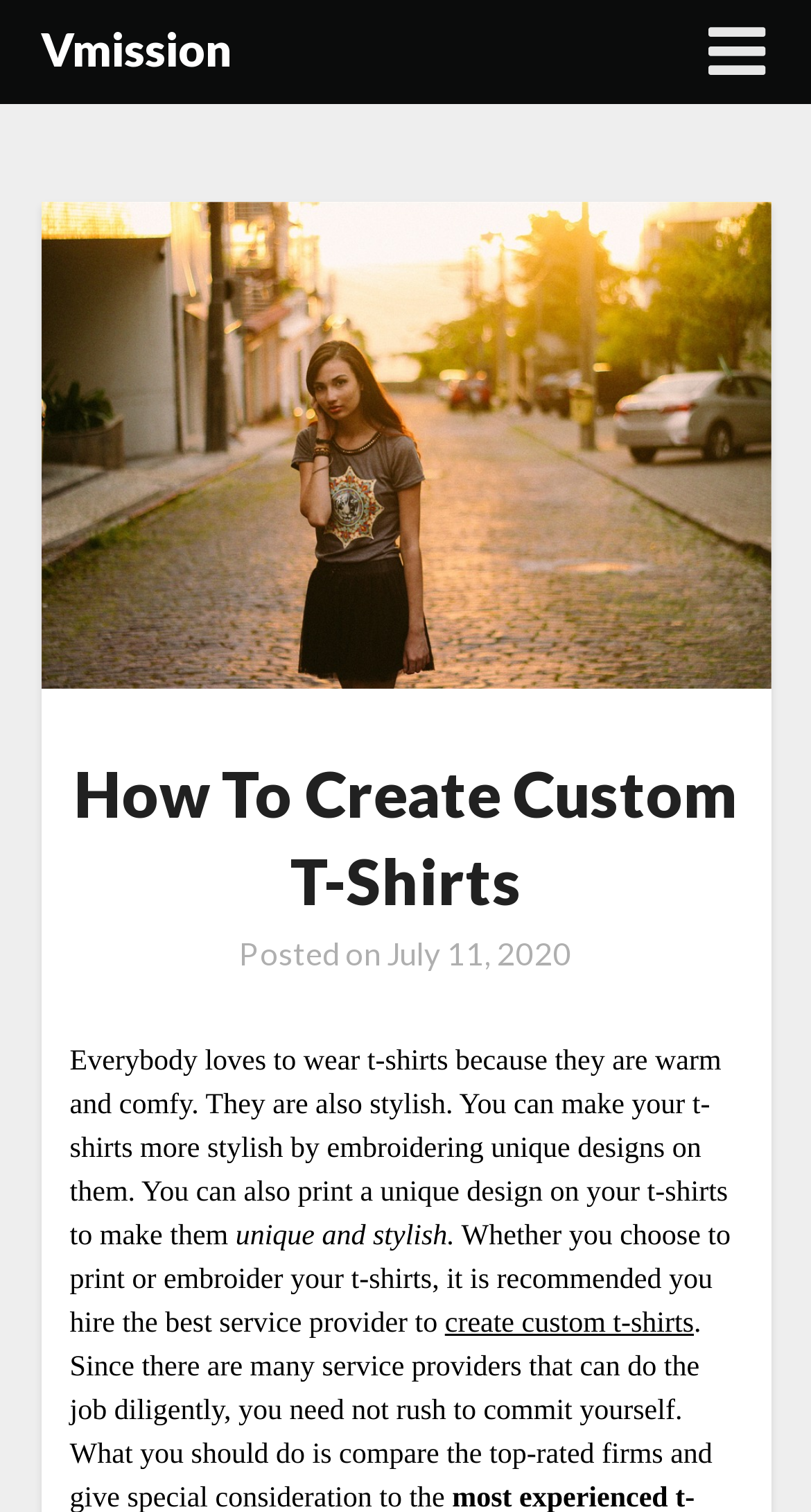Bounding box coordinates are specified in the format (top-left x, top-left y, bottom-right x, bottom-right y). All values are floating point numbers bounded between 0 and 1. Please provide the bounding box coordinate of the region this sentence describes: parent_node: Navigation menu title="user tools"

None